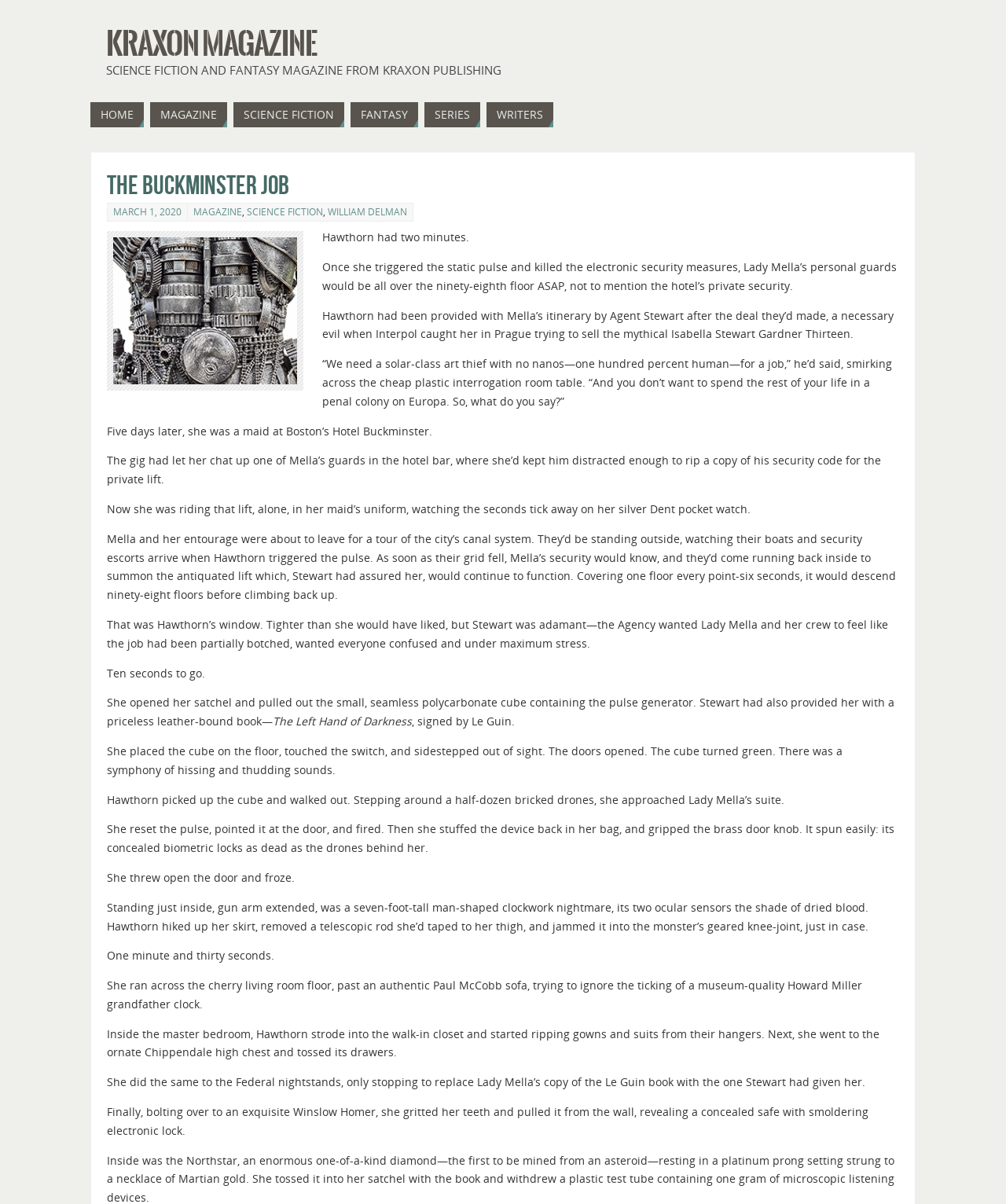Determine the bounding box coordinates of the clickable region to carry out the instruction: "Read The Buckminster Job".

[0.106, 0.14, 0.894, 0.169]